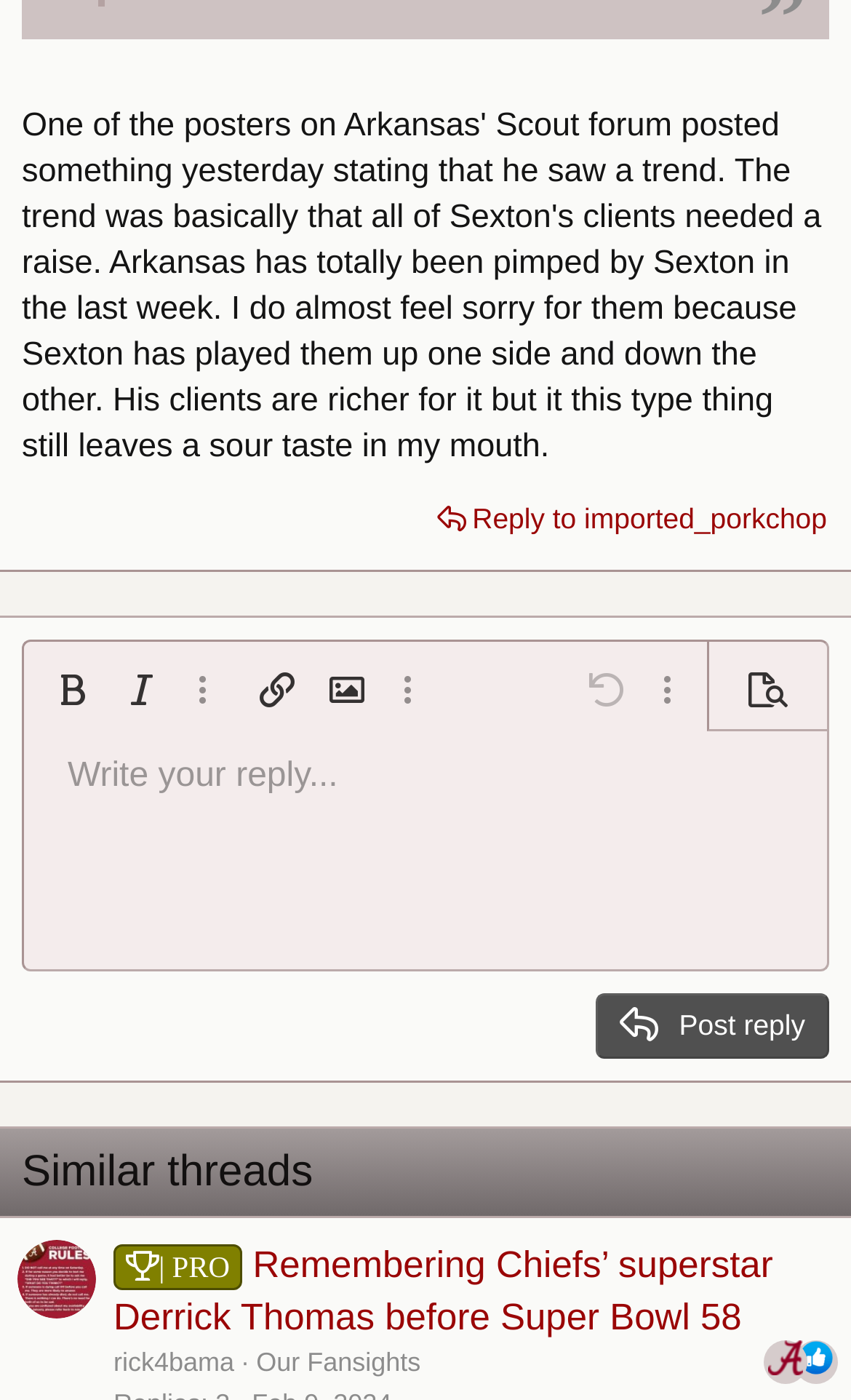Give the bounding box coordinates for the element described as: "parent_node: Write your reply...".

[0.028, 0.522, 0.972, 0.678]